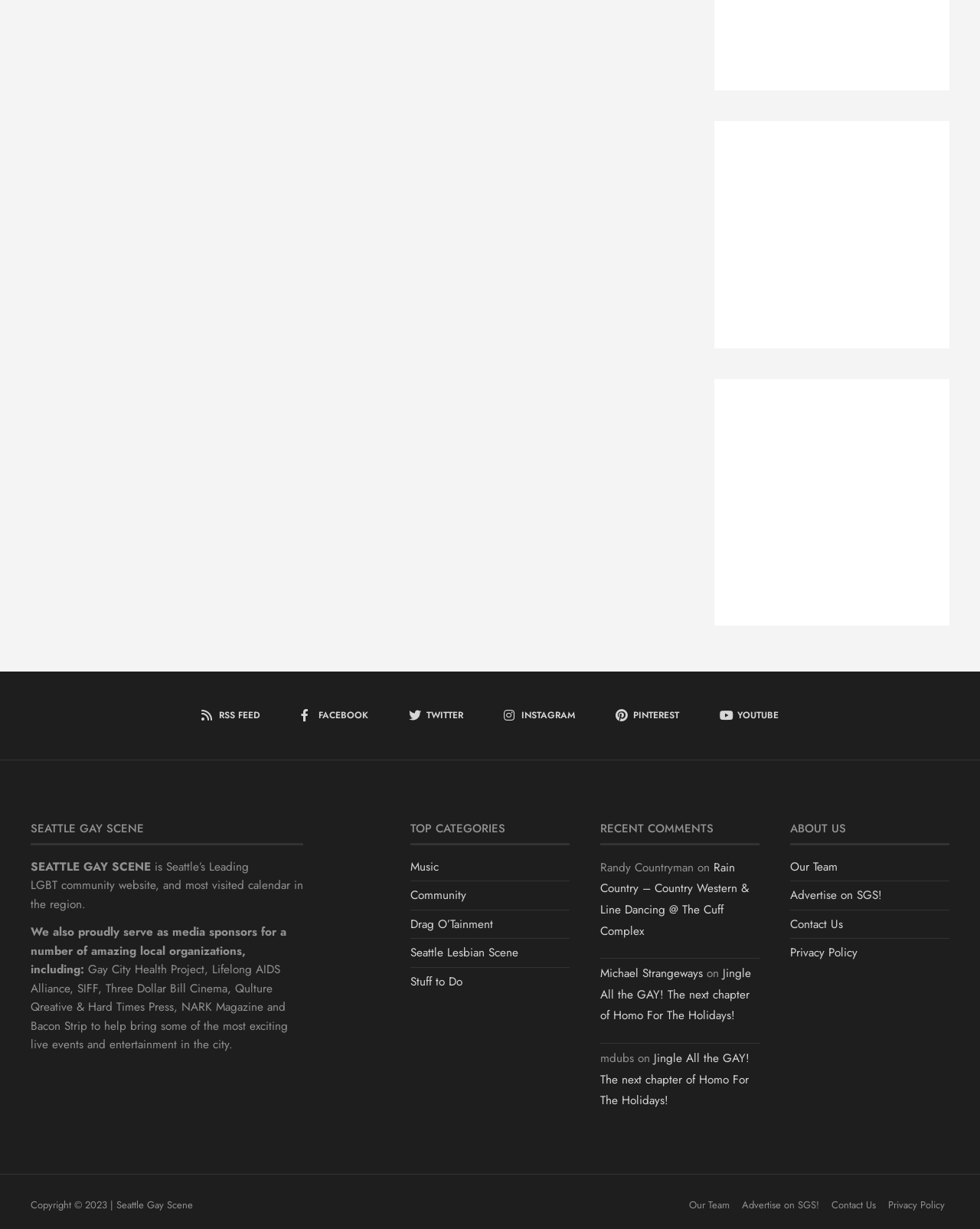Please determine the bounding box coordinates of the element's region to click in order to carry out the following instruction: "Read about SEATTLE GAY SCENE". The coordinates should be four float numbers between 0 and 1, i.e., [left, top, right, bottom].

[0.031, 0.644, 0.309, 0.688]